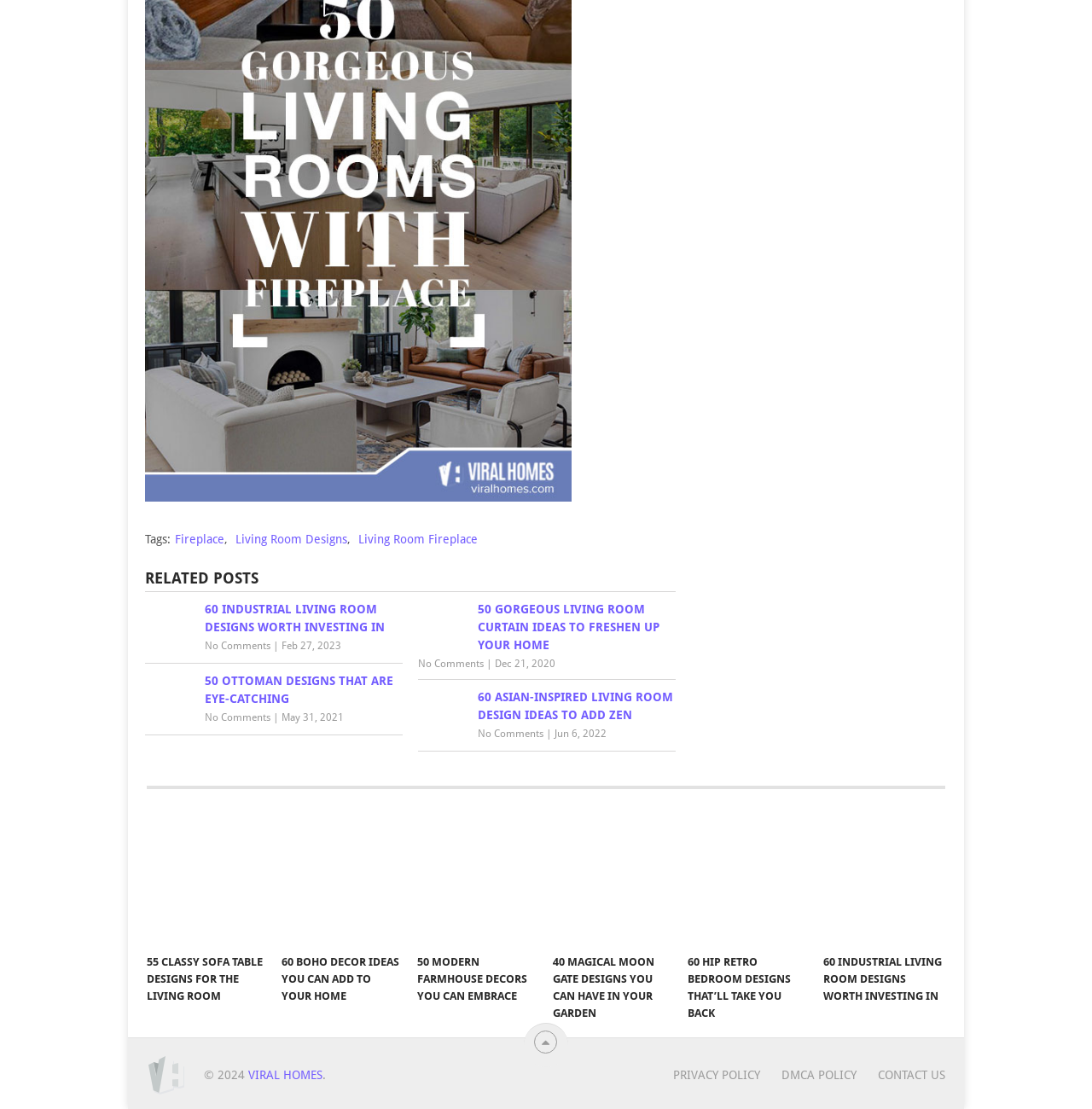Show the bounding box coordinates for the element that needs to be clicked to execute the following instruction: "Click on 'Fireplace' tag". Provide the coordinates in the form of four float numbers between 0 and 1, i.e., [left, top, right, bottom].

[0.16, 0.48, 0.205, 0.492]